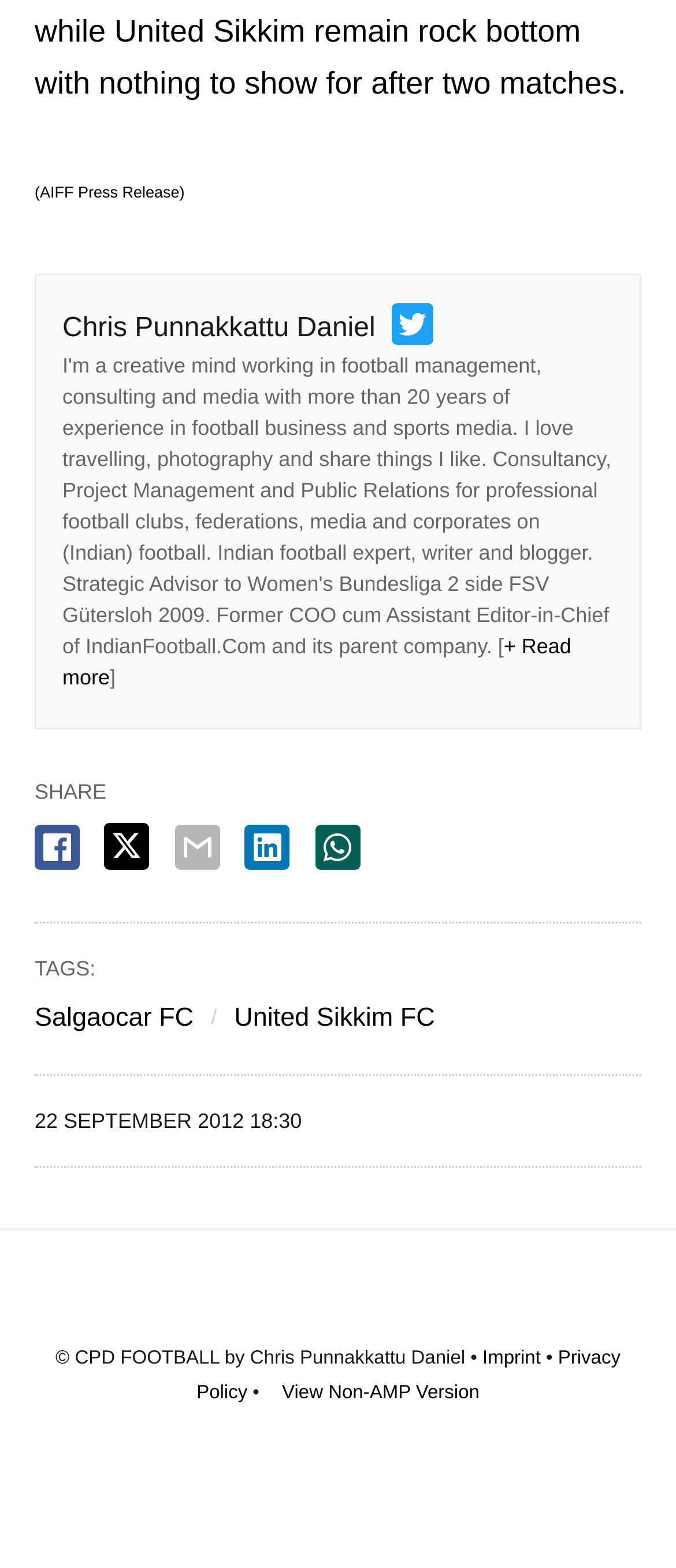Pinpoint the bounding box coordinates of the clickable area needed to execute the instruction: "Read more about AIFF press release". The coordinates should be specified as four float numbers between 0 and 1, i.e., [left, top, right, bottom].

[0.092, 0.405, 0.845, 0.44]